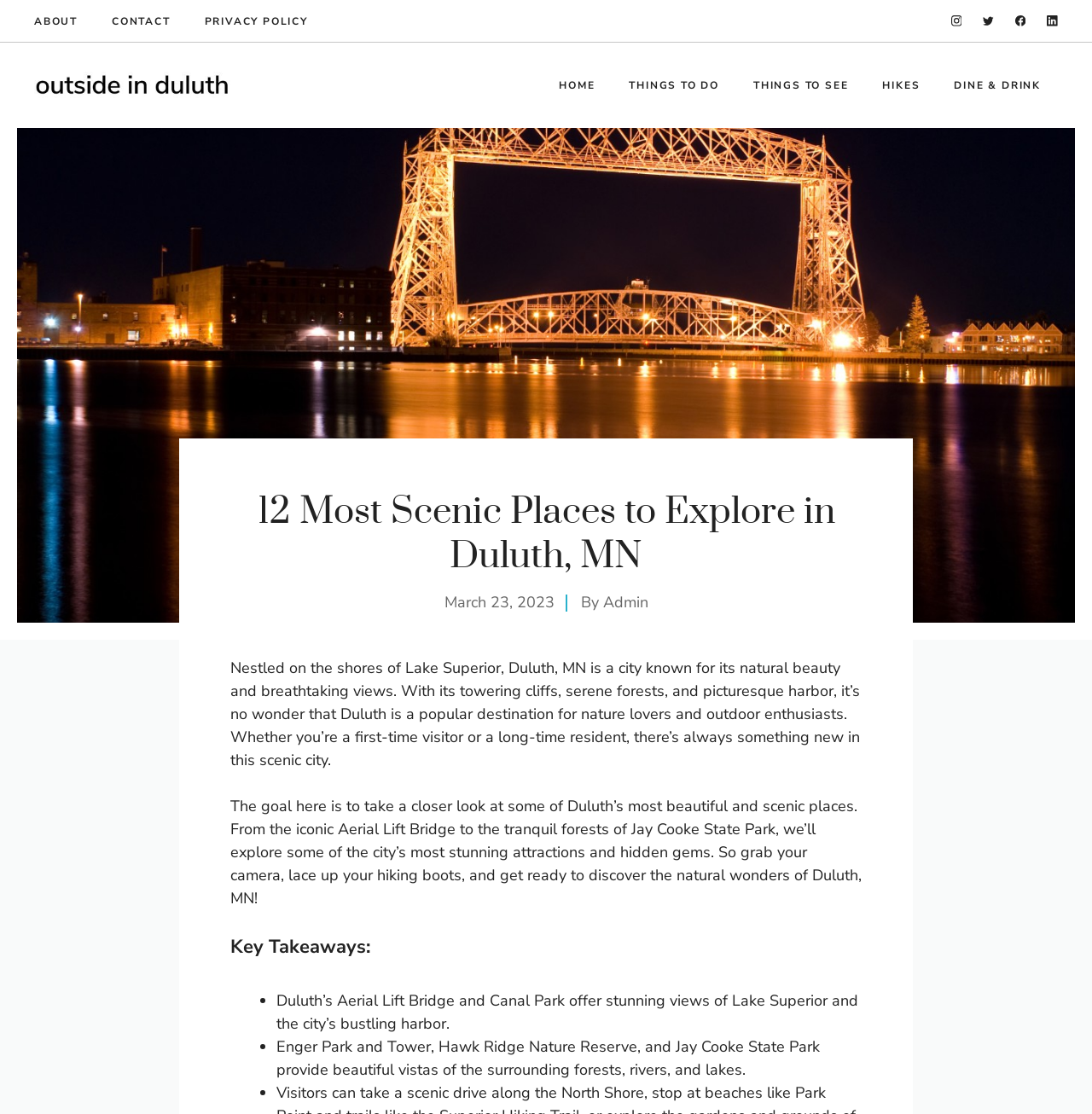Can you extract the primary headline text from the webpage?

12 Most Scenic Places to Explore in Duluth, MN